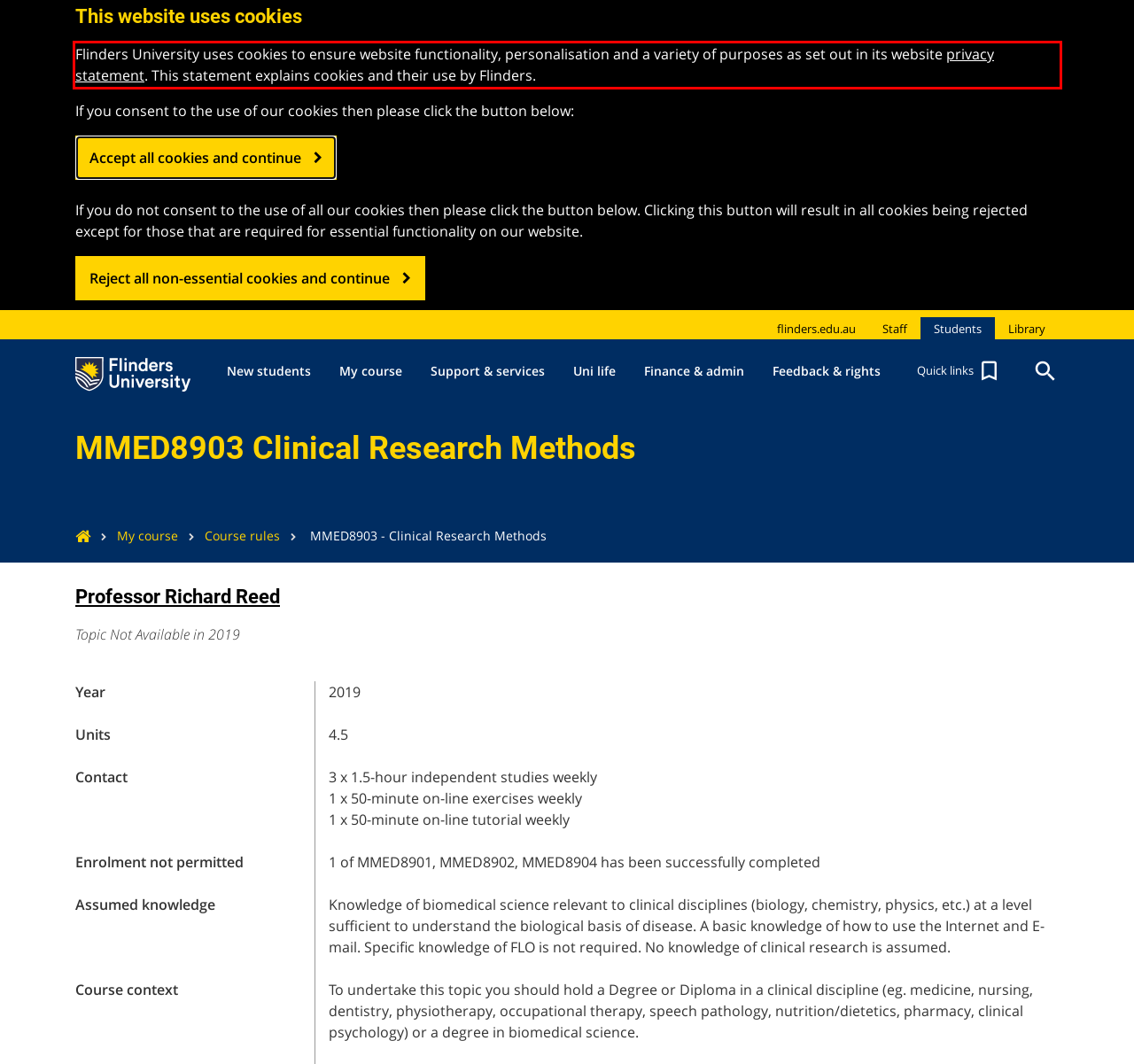Please recognize and transcribe the text located inside the red bounding box in the webpage image.

Flinders University uses cookies to ensure website functionality, personalisation and a variety of purposes as set out in its website privacy statement. This statement explains cookies and their use by Flinders.